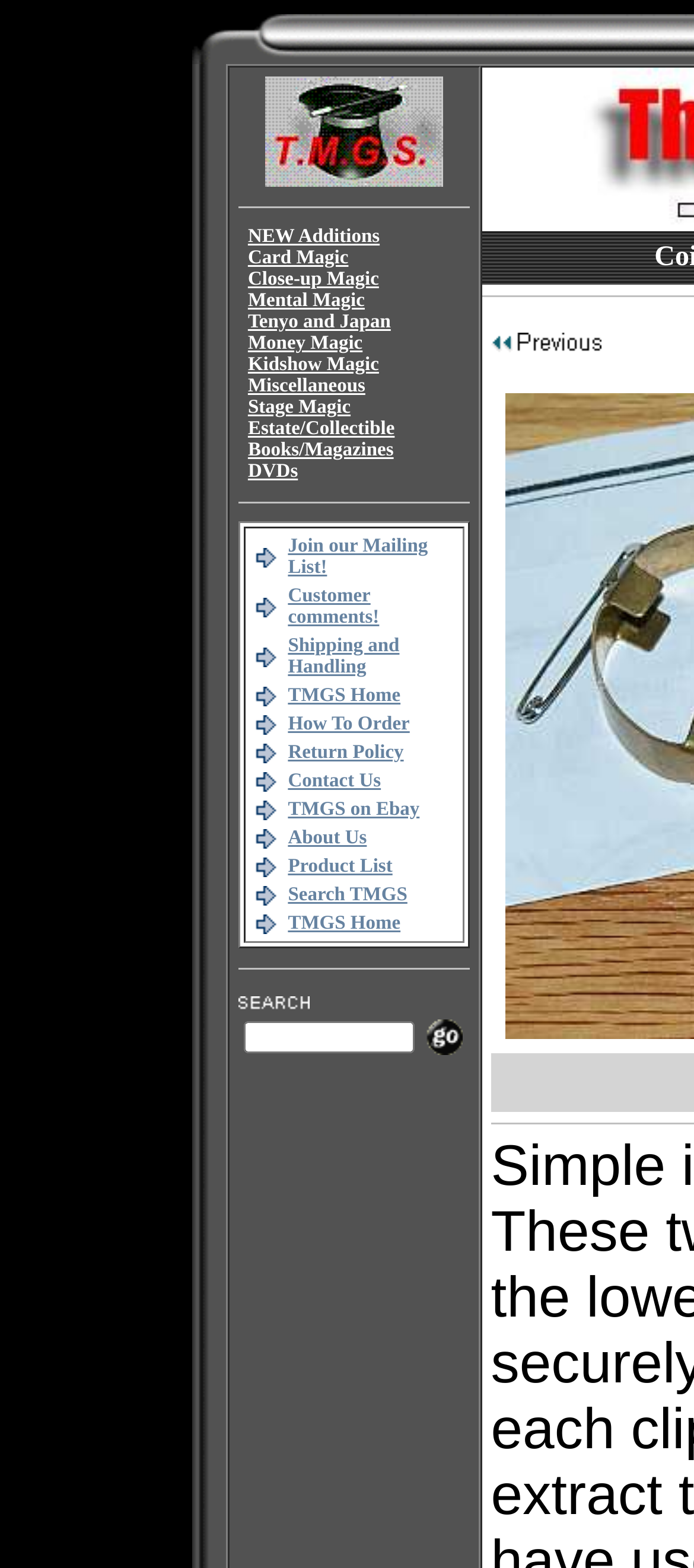Determine the bounding box coordinates of the region I should click to achieve the following instruction: "Click the 'TMGS Home' link". Ensure the bounding box coordinates are four float numbers between 0 and 1, i.e., [left, top, right, bottom].

[0.415, 0.437, 0.577, 0.45]